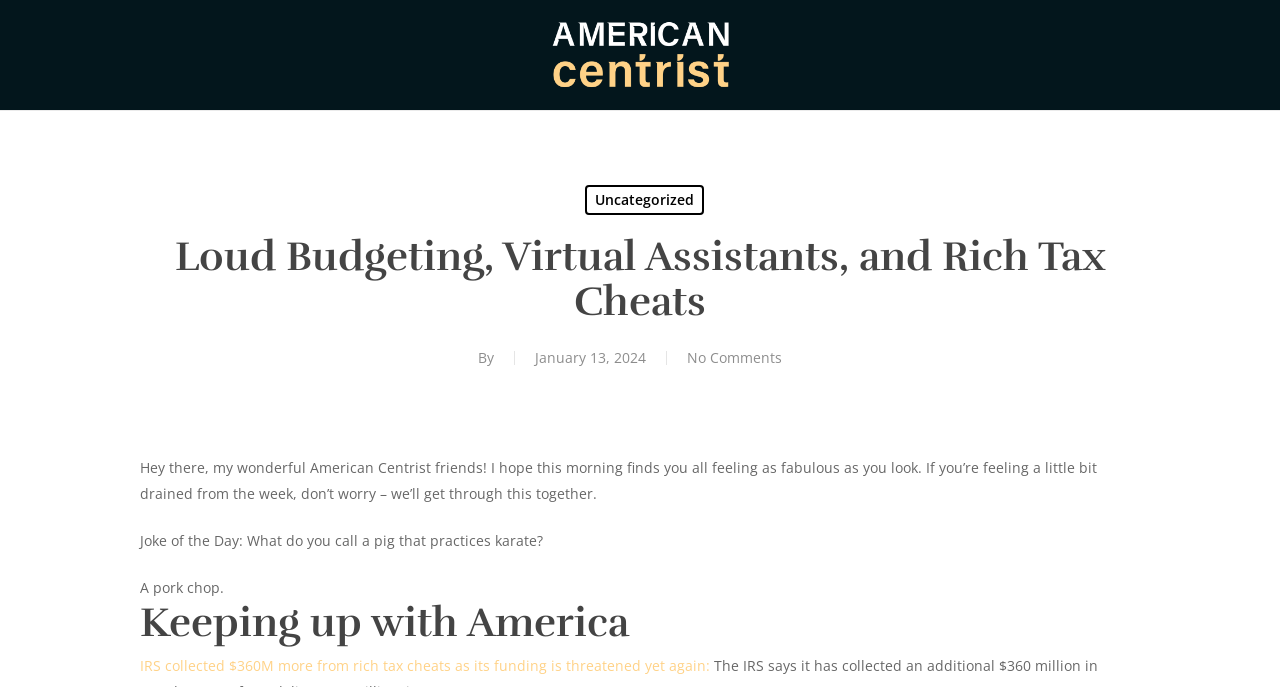What is the joke of the day about?
Please ensure your answer is as detailed and informative as possible.

The joke of the day can be found by looking at the StaticText elements with the text 'Joke of the Day: What do you call a pig that practices karate?' and 'A pork chop.' which are located in the middle of the webpage, indicating that the joke is about a pig that practices karate.